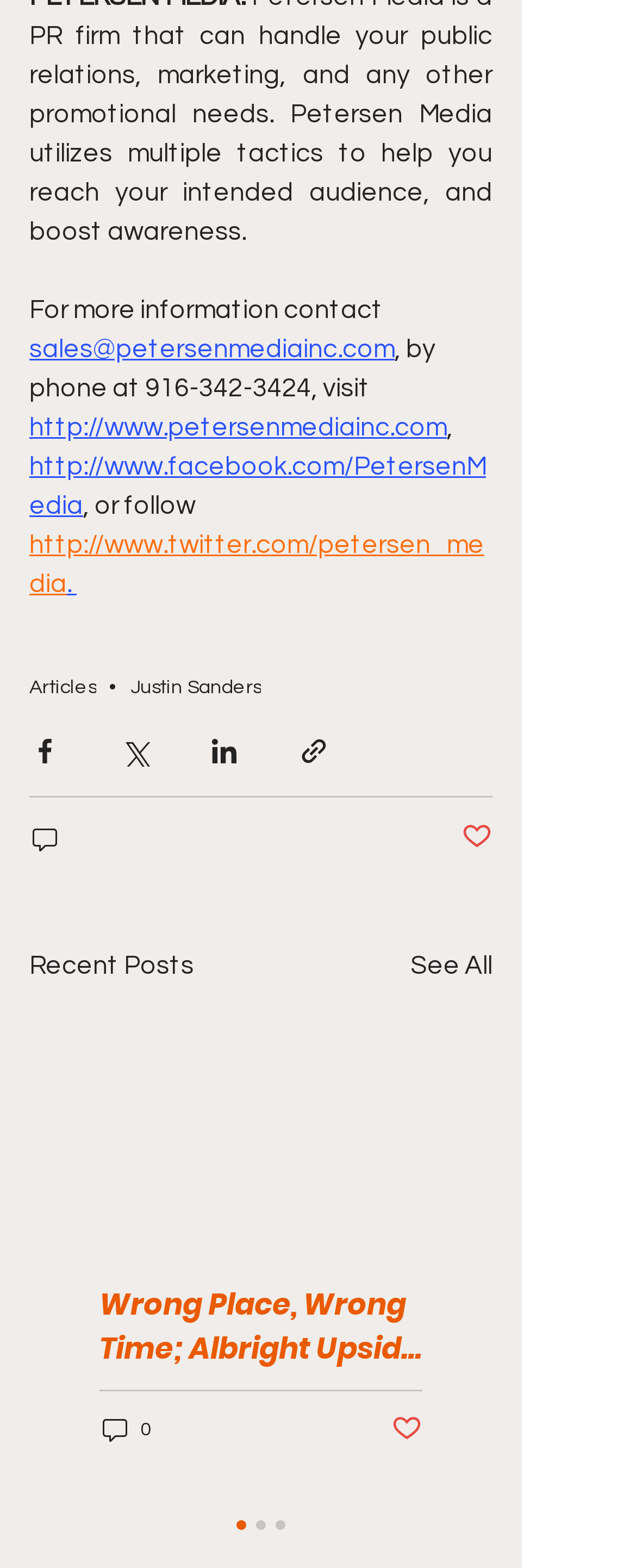Please predict the bounding box coordinates (top-left x, top-left y, bottom-right x, bottom-right y) for the UI element in the screenshot that fits the description: Post not marked as liked

[0.615, 0.9, 0.664, 0.923]